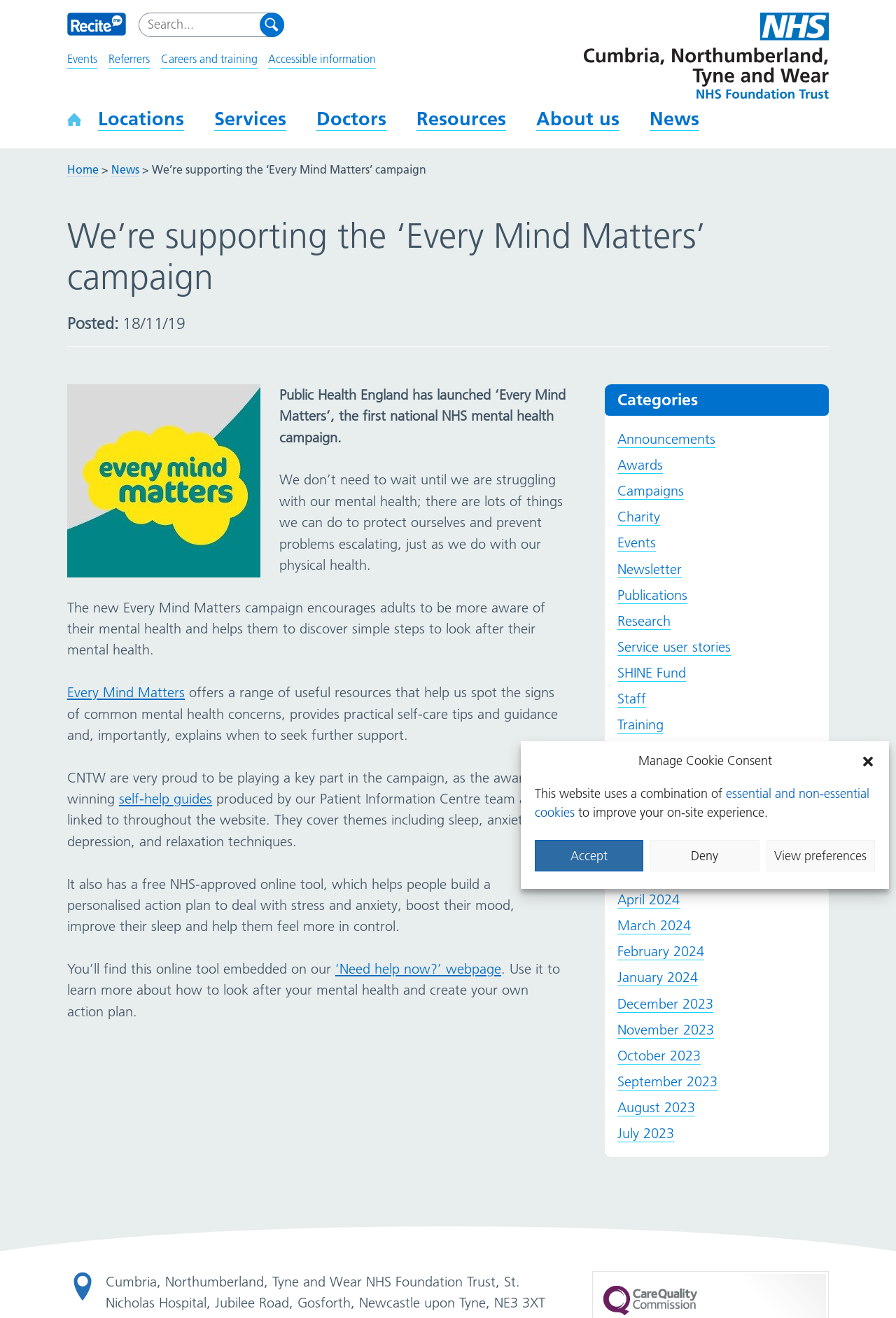Please provide a comprehensive response to the question below by analyzing the image: 
What is the topic of the self-help guides produced by the Patient Information Centre team?

The webpage mentions that the self-help guides produced by the Patient Information Centre team cover themes including sleep, anxiety, depression, and relaxation techniques. This information is found in the static text elements on the webpage.